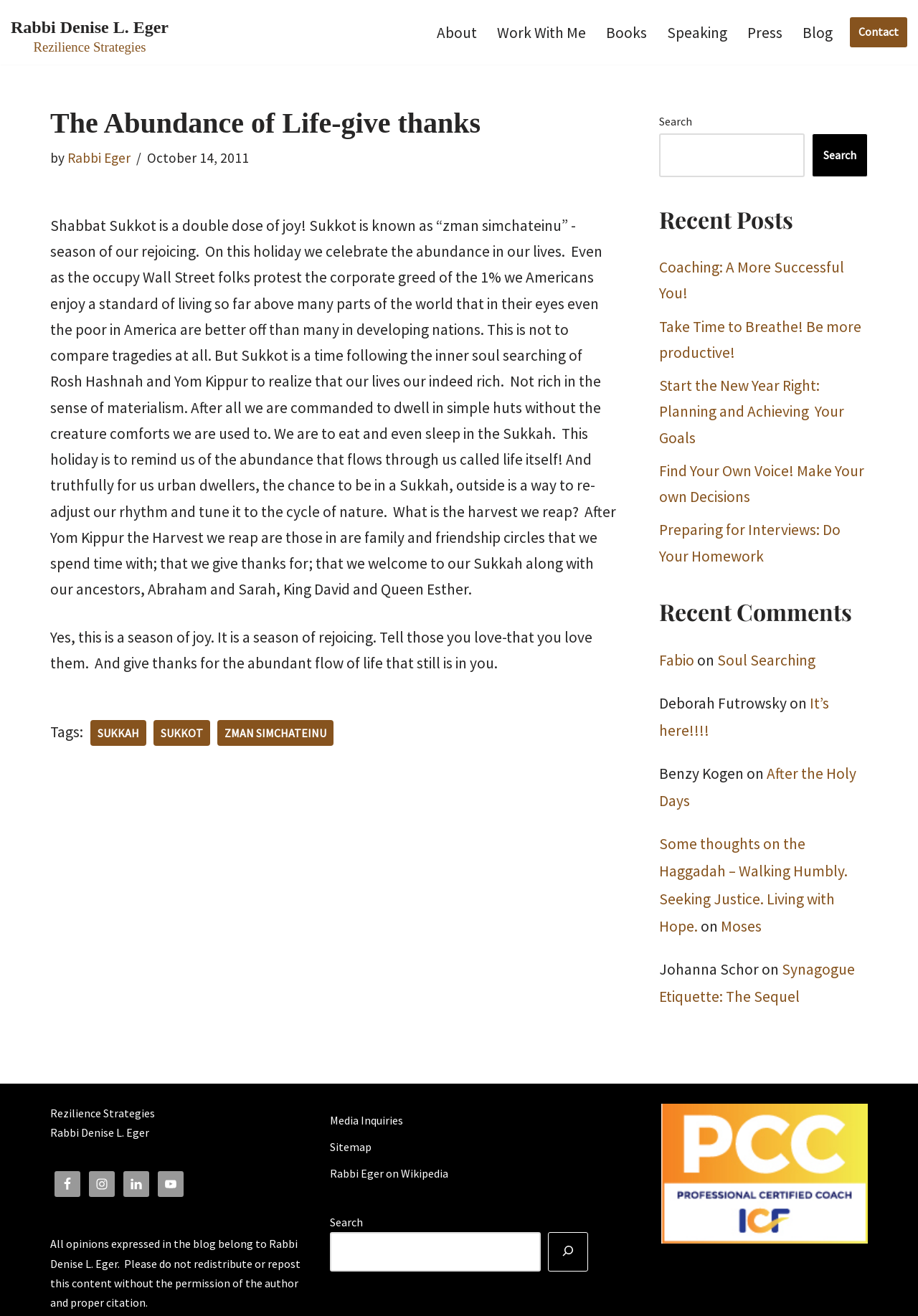Identify the bounding box of the UI component described as: "Skip to content".

[0.0, 0.017, 0.023, 0.028]